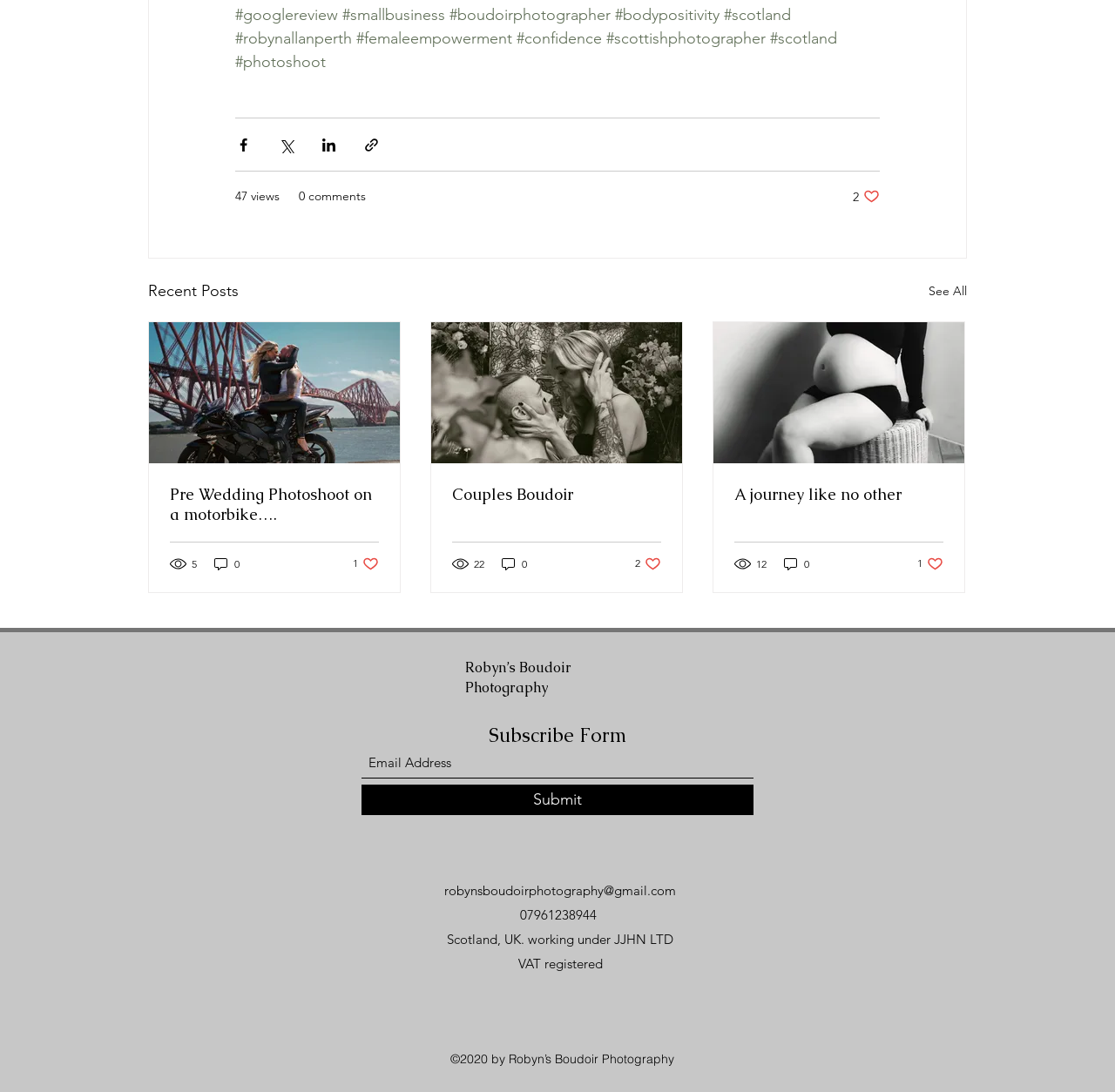Locate the UI element described by #boudoirphotographer and provide its bounding box coordinates. Use the format (top-left x, top-left y, bottom-right x, bottom-right y) with all values as floating point numbers between 0 and 1.

[0.403, 0.005, 0.548, 0.022]